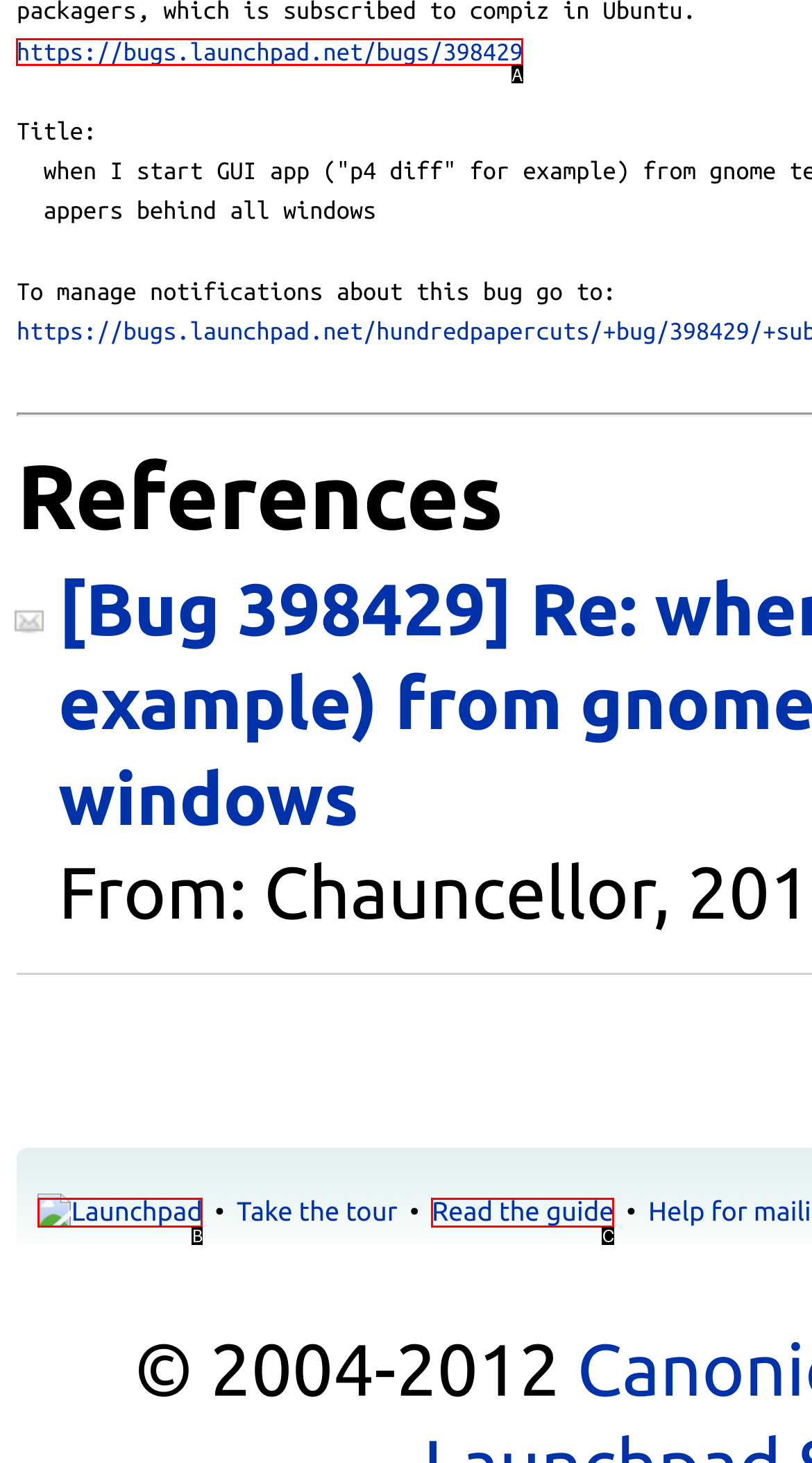Tell me which one HTML element best matches the description: https://bugs.launchpad.net/bugs/398429
Answer with the option's letter from the given choices directly.

A